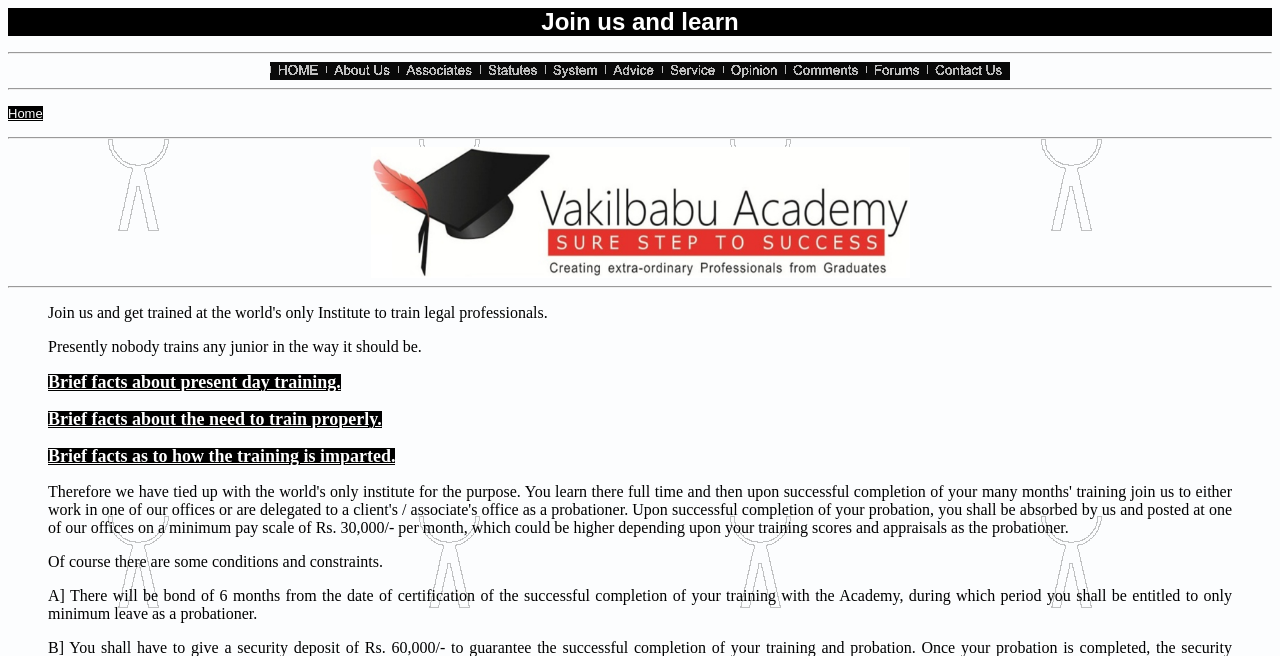What is the condition mentioned in the text?
Please provide a full and detailed response to the question.

The condition mentioned in the text is a bond of 6 months from the date of certification of the successful completion of training with the Academy, during which period the person shall be entitled to only minimum leave as a probationer.